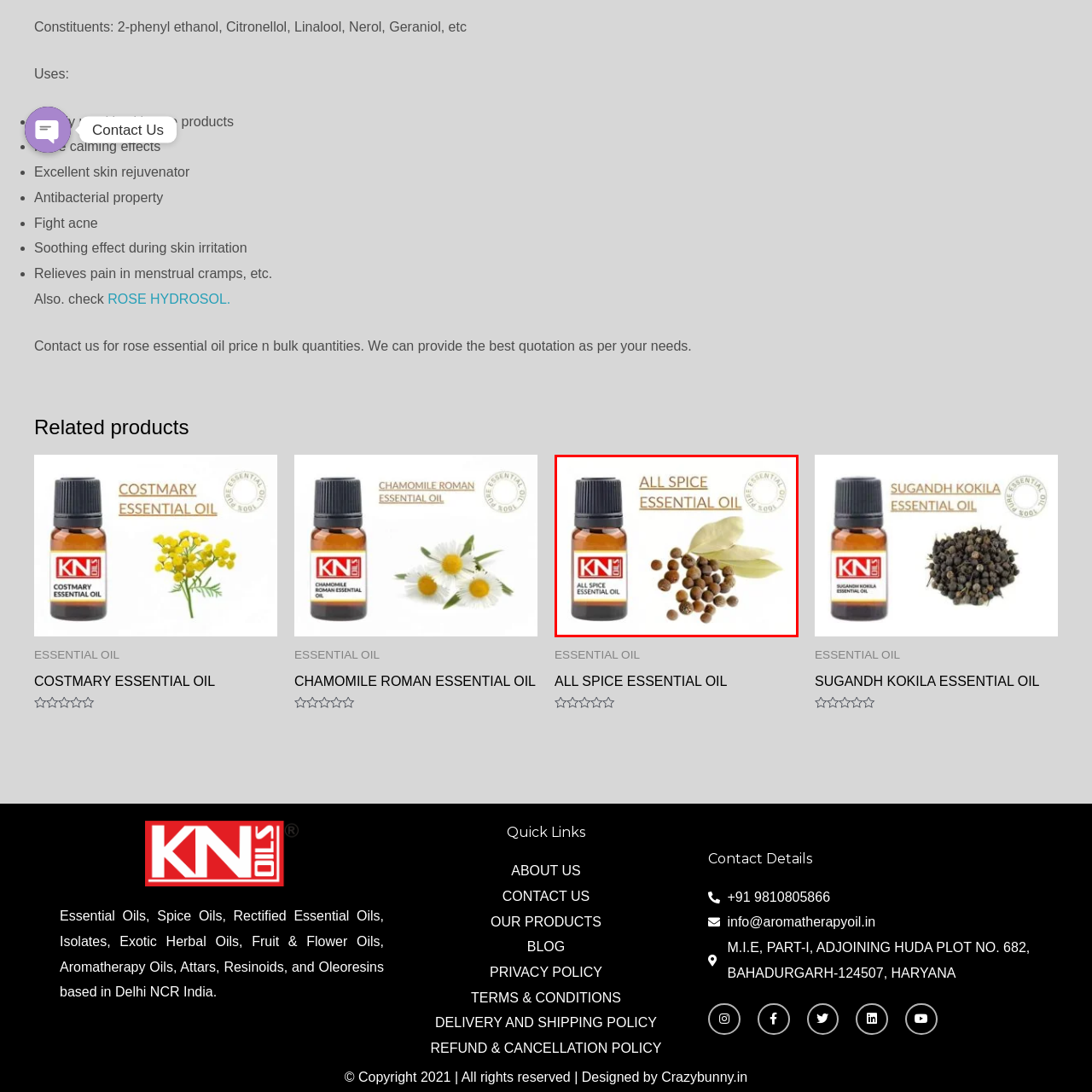What is the color of the screw cap?
Study the image highlighted with a red bounding box and respond to the question with a detailed answer.

The color of the screw cap can be determined by examining the image, which shows the bottle with a dark amber hue and a black screw cap, giving it a traditional look often associated with essential oil packaging.